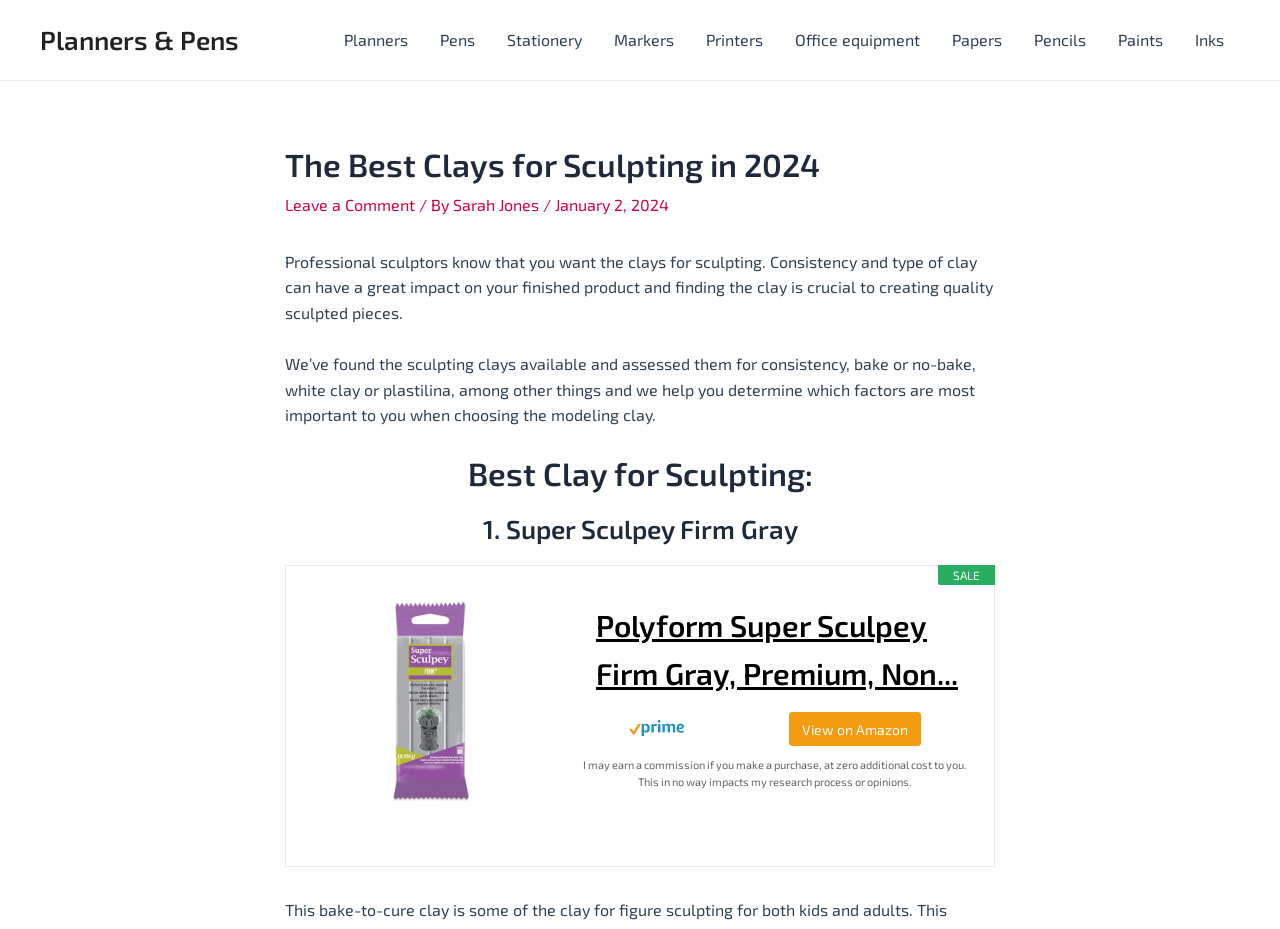Kindly provide the bounding box coordinates of the section you need to click on to fulfill the given instruction: "View the details of the 'Polyform Super Sculpey Firm Gray' product".

[0.239, 0.646, 0.434, 0.862]